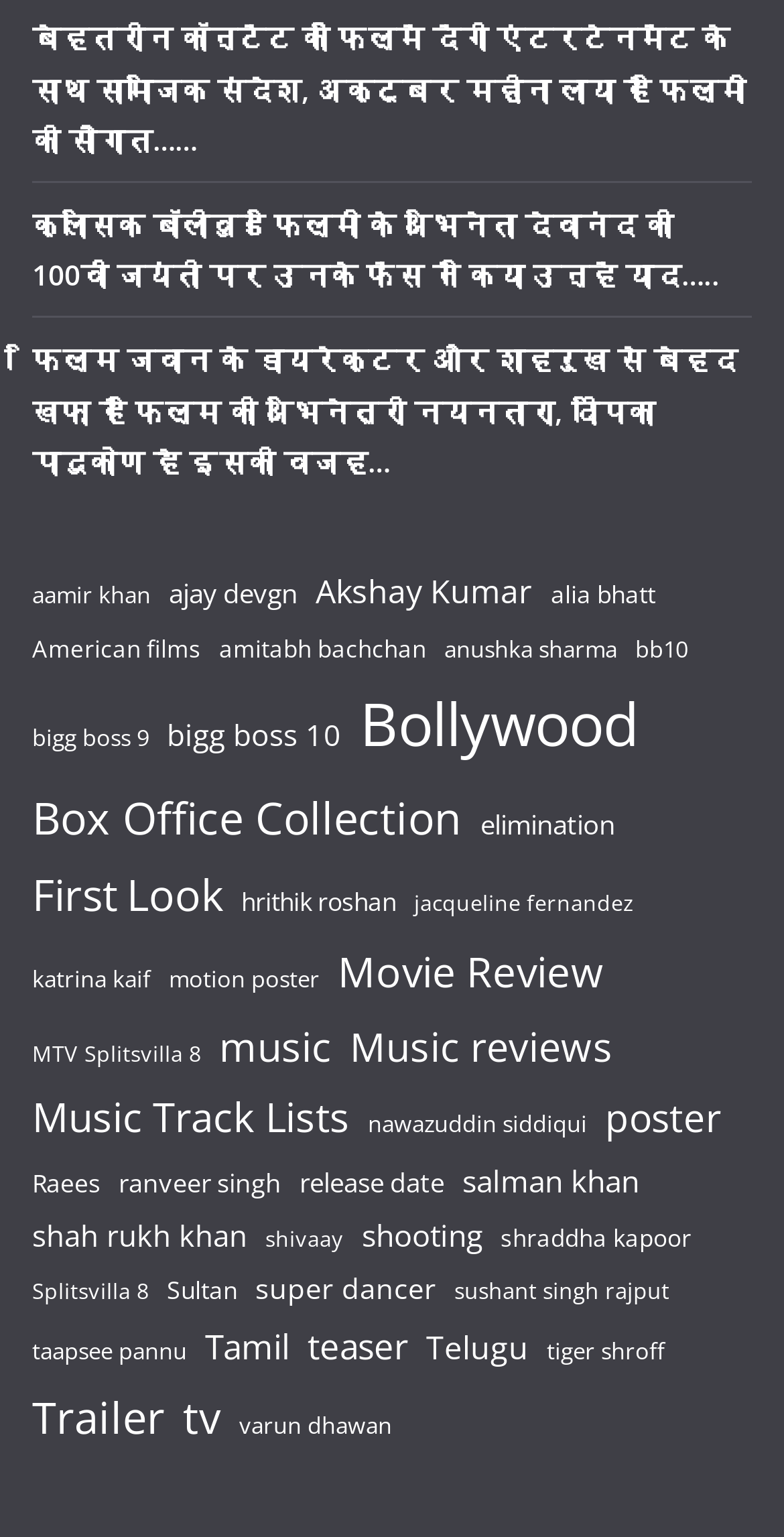Find the bounding box coordinates of the element's region that should be clicked in order to follow the given instruction: "Click on the link to read about Bollywood news". The coordinates should consist of four float numbers between 0 and 1, i.e., [left, top, right, bottom].

[0.459, 0.437, 0.815, 0.506]